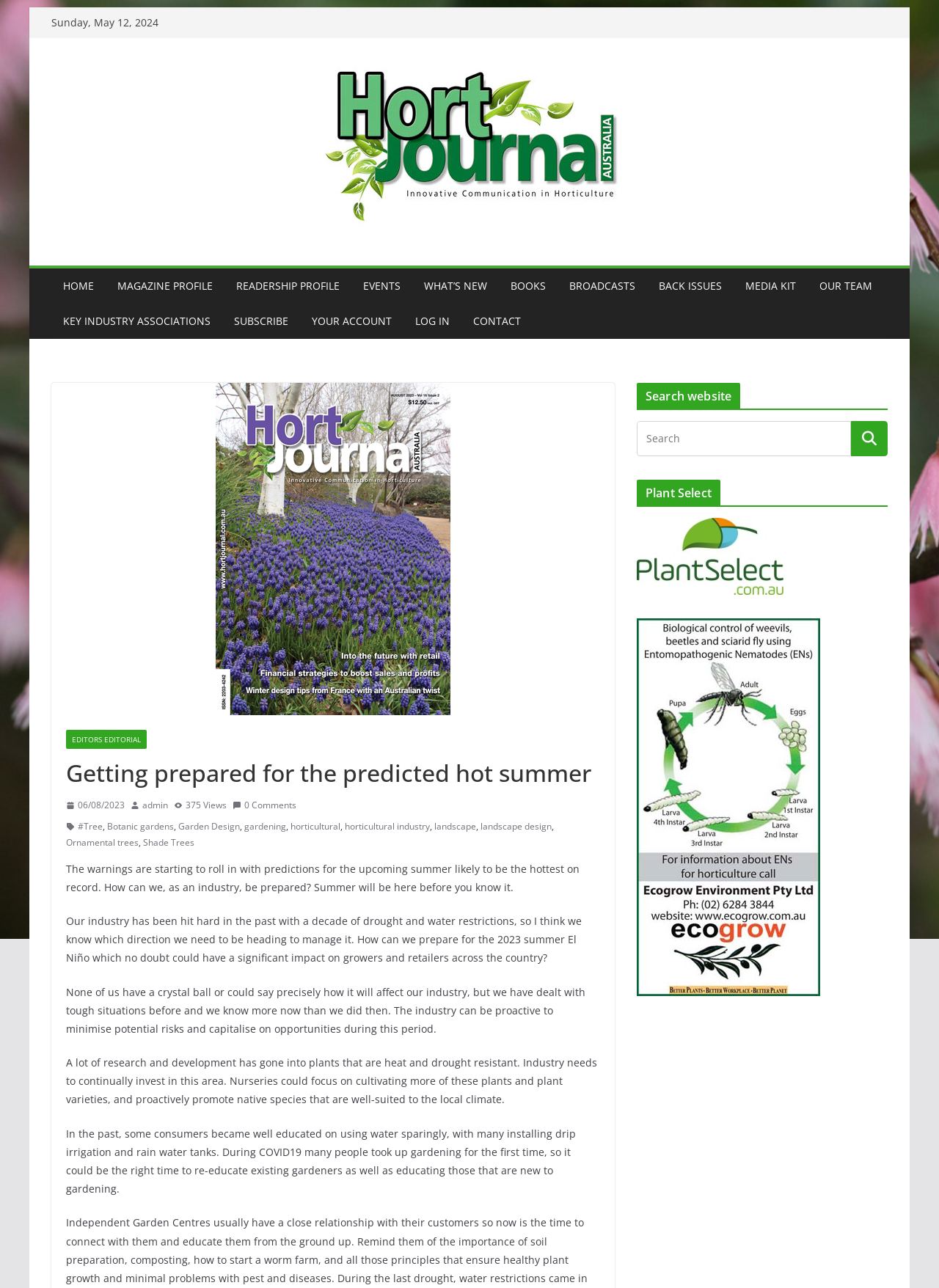What is the date of the article?
Based on the visual content, answer with a single word or a brief phrase.

Sunday, May 12, 2024